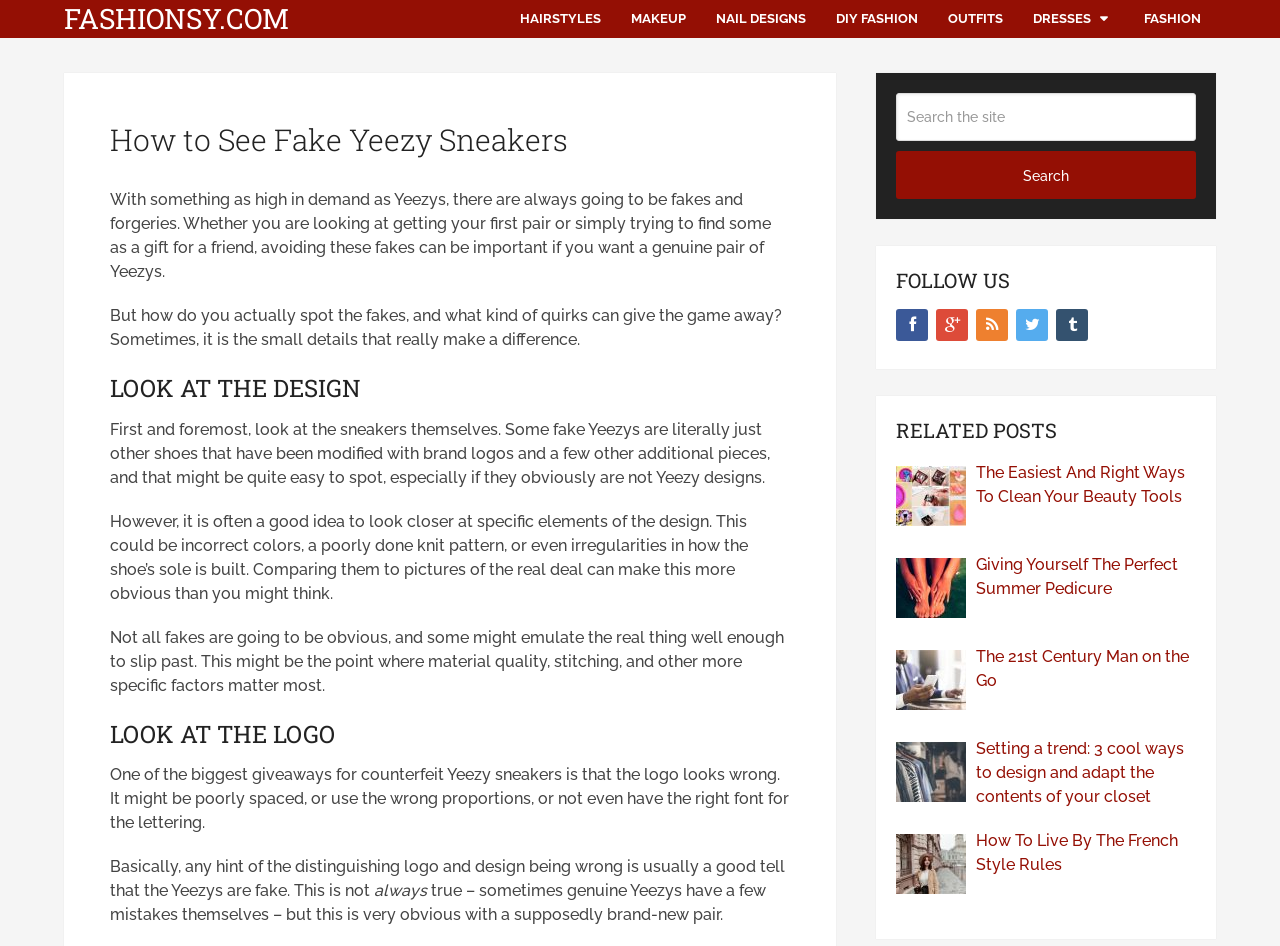Please provide the bounding box coordinates for the element that needs to be clicked to perform the following instruction: "Click on the 'RELATED POSTS' link". The coordinates should be given as four float numbers between 0 and 1, i.e., [left, top, right, bottom].

[0.7, 0.44, 0.934, 0.469]